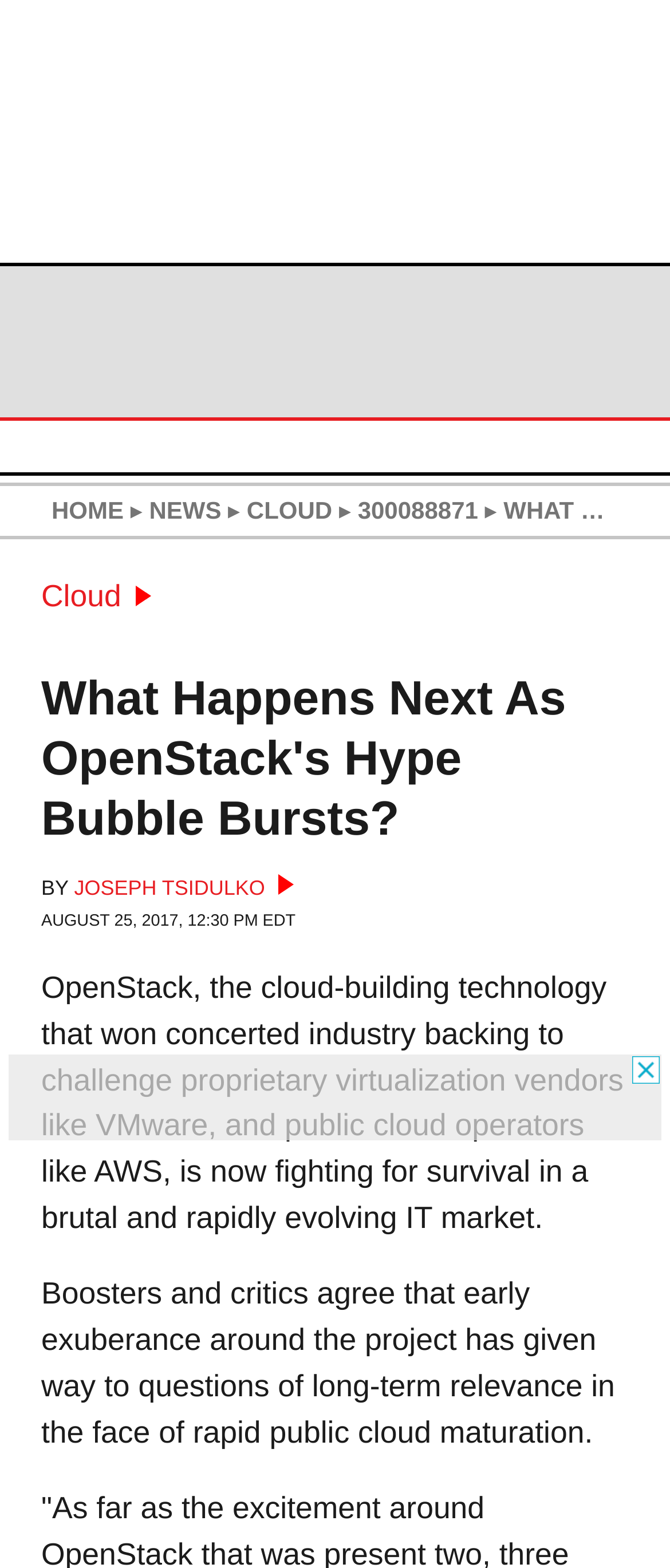Based on the element description: "Cloud", identify the UI element and provide its bounding box coordinates. Use four float numbers between 0 and 1, [left, top, right, bottom].

[0.062, 0.369, 0.225, 0.391]